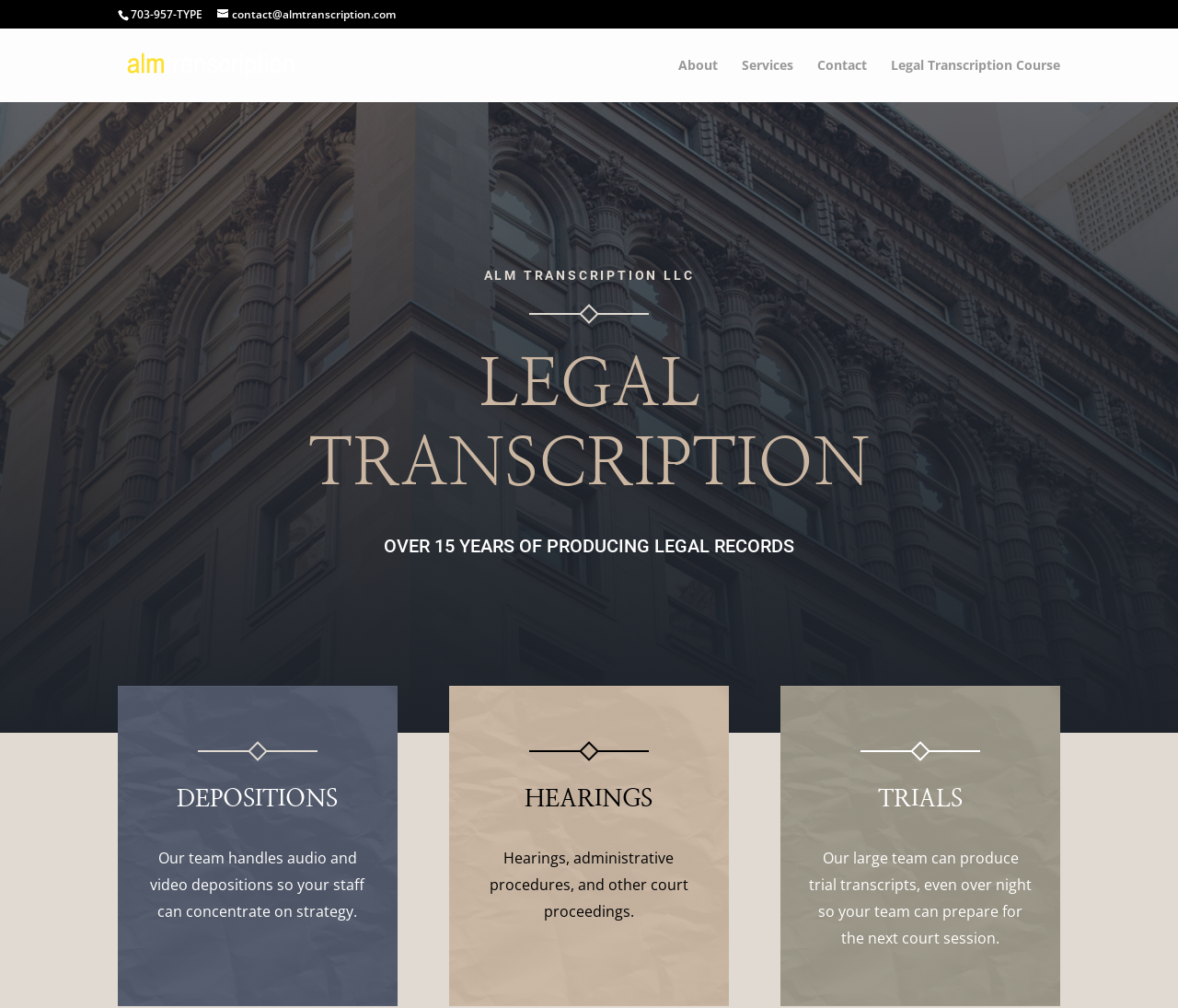Give a one-word or one-phrase response to the question: 
What is the topic of the heading 'OVER 15 YEARS OF PRODUCING LEGAL RECORDS'?

Legal Transcription